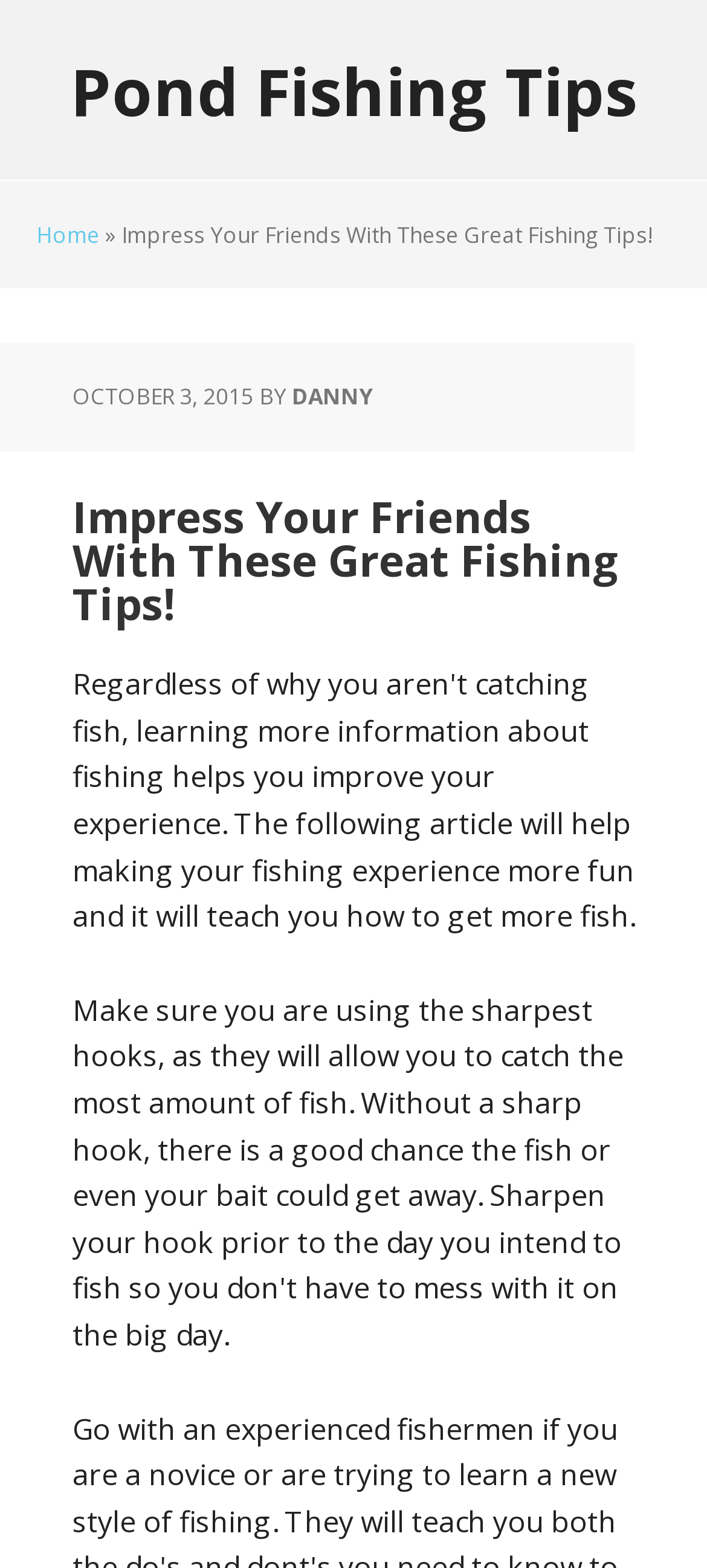What is the category of the webpage?
Give a detailed explanation using the information visible in the image.

I found the category by looking at the link 'Pond Fishing Tips' at the top of the webpage, which suggests that the webpage is categorized under pond fishing tips.